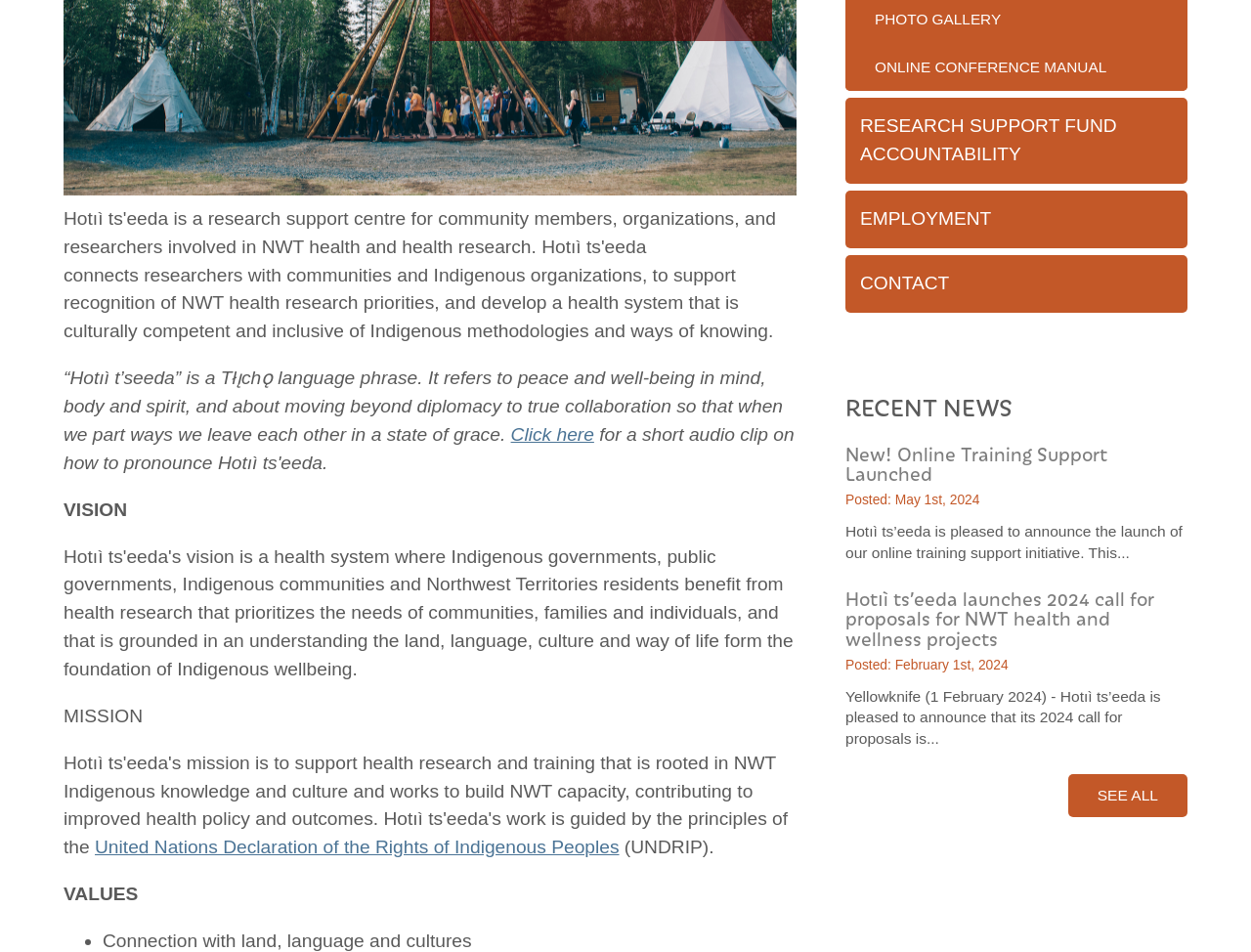From the screenshot, find the bounding box of the UI element matching this description: "Online Conference Manual". Supply the bounding box coordinates in the form [left, top, right, bottom], each a float between 0 and 1.

[0.676, 0.046, 0.949, 0.096]